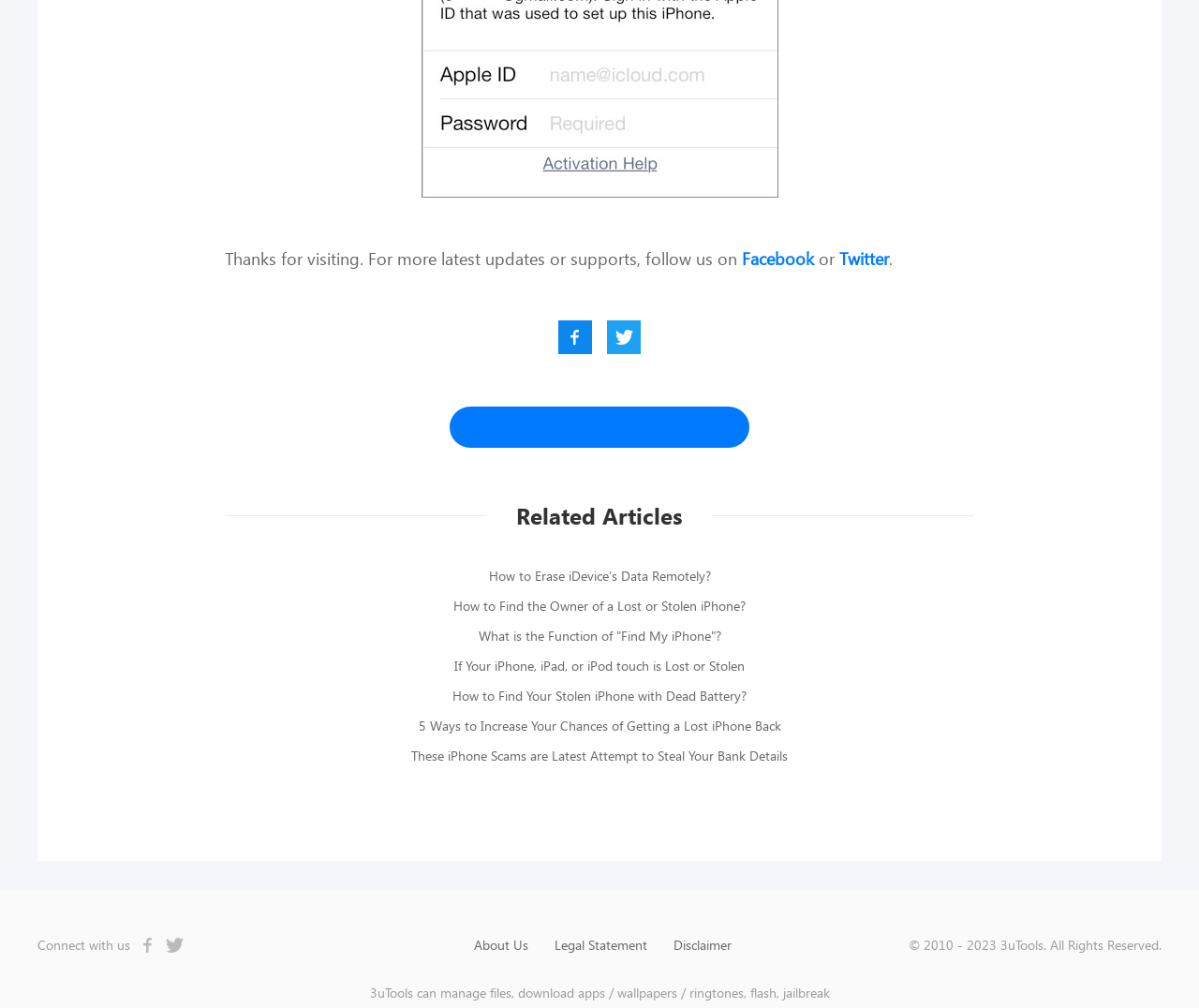Please provide the bounding box coordinates for the element that needs to be clicked to perform the following instruction: "Connect with us on Twitter". The coordinates should be given as four float numbers between 0 and 1, i.e., [left, top, right, bottom].

[0.128, 0.929, 0.153, 0.947]